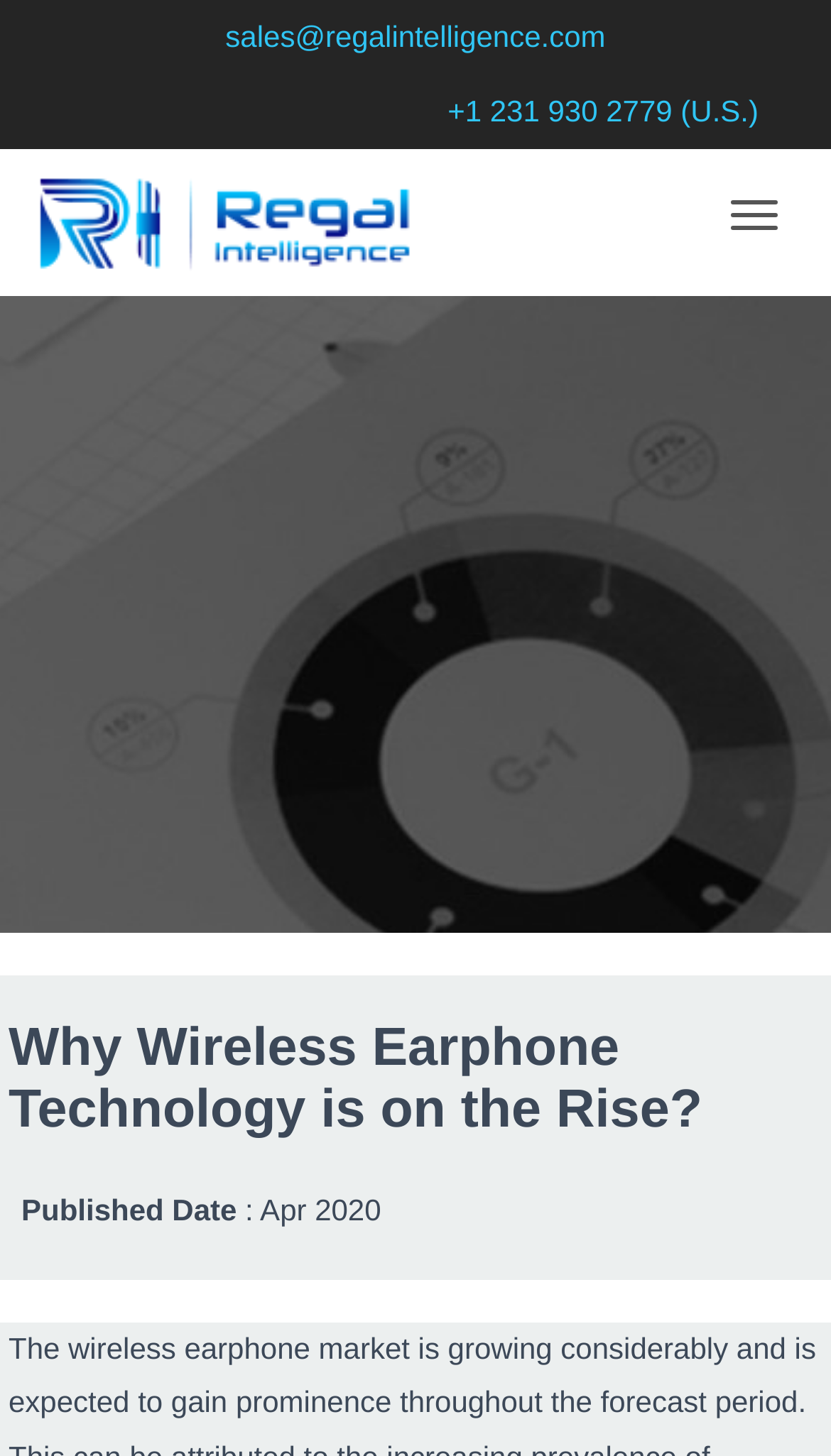What is the publication date of the article?
Please provide a comprehensive answer based on the contents of the image.

The publication date can be found at the bottom of the webpage, it is a static text with the label 'Published Date' followed by the date 'Apr 2020'.